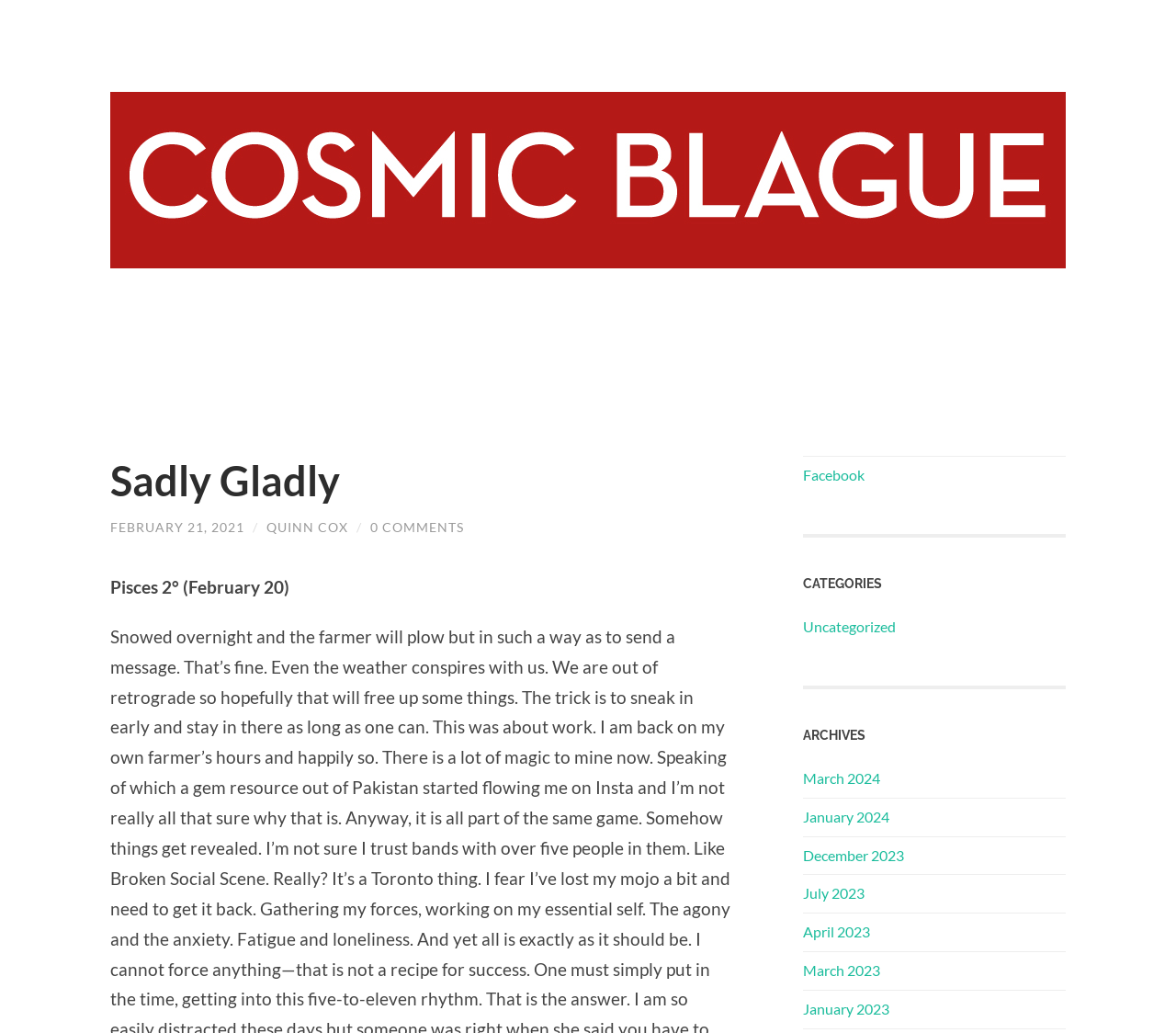What type of content is on this webpage?
Use the image to give a comprehensive and detailed response to the question.

Based on the structure of the webpage, it appears to be a blog with various posts listed, each with a title, date, and author. The presence of categories and archives also suggests that the webpage is a blog.